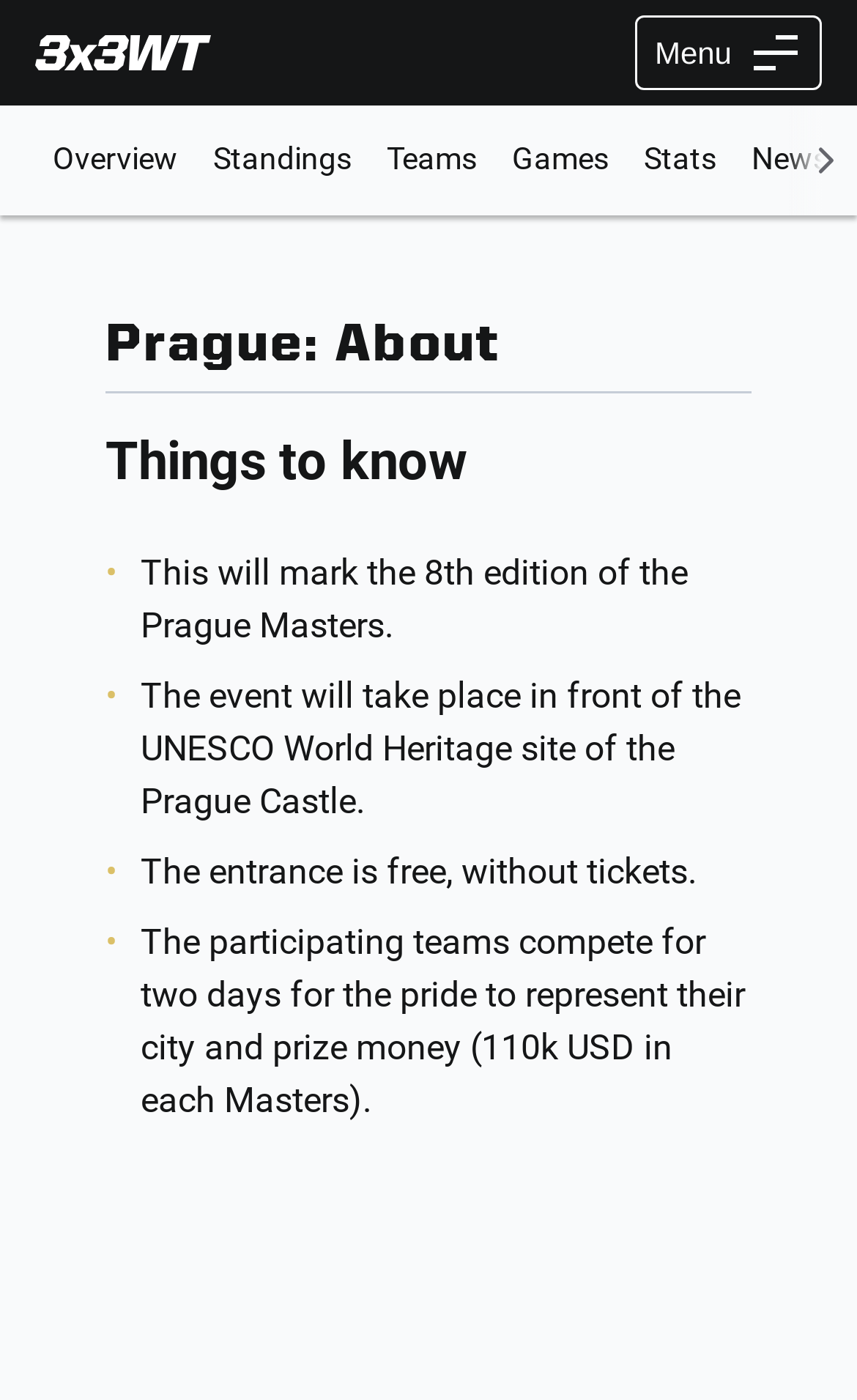Locate the bounding box coordinates of the element that needs to be clicked to carry out the instruction: "Go to 'Overview'". The coordinates should be given as four float numbers ranging from 0 to 1, i.e., [left, top, right, bottom].

[0.041, 0.088, 0.228, 0.141]